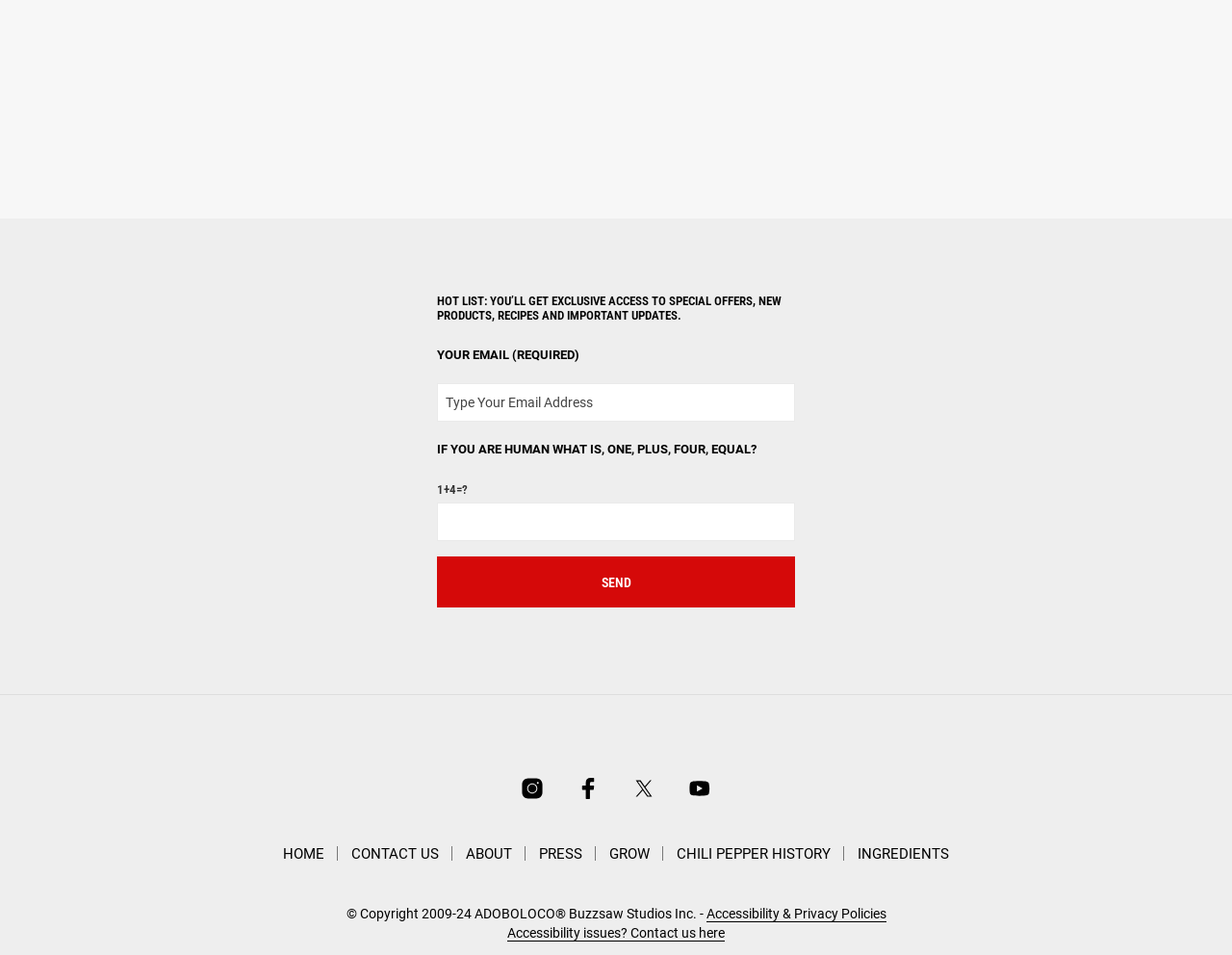What is the function of the button with the text 'SEND'?
Using the image provided, answer with just one word or phrase.

Submit contact form